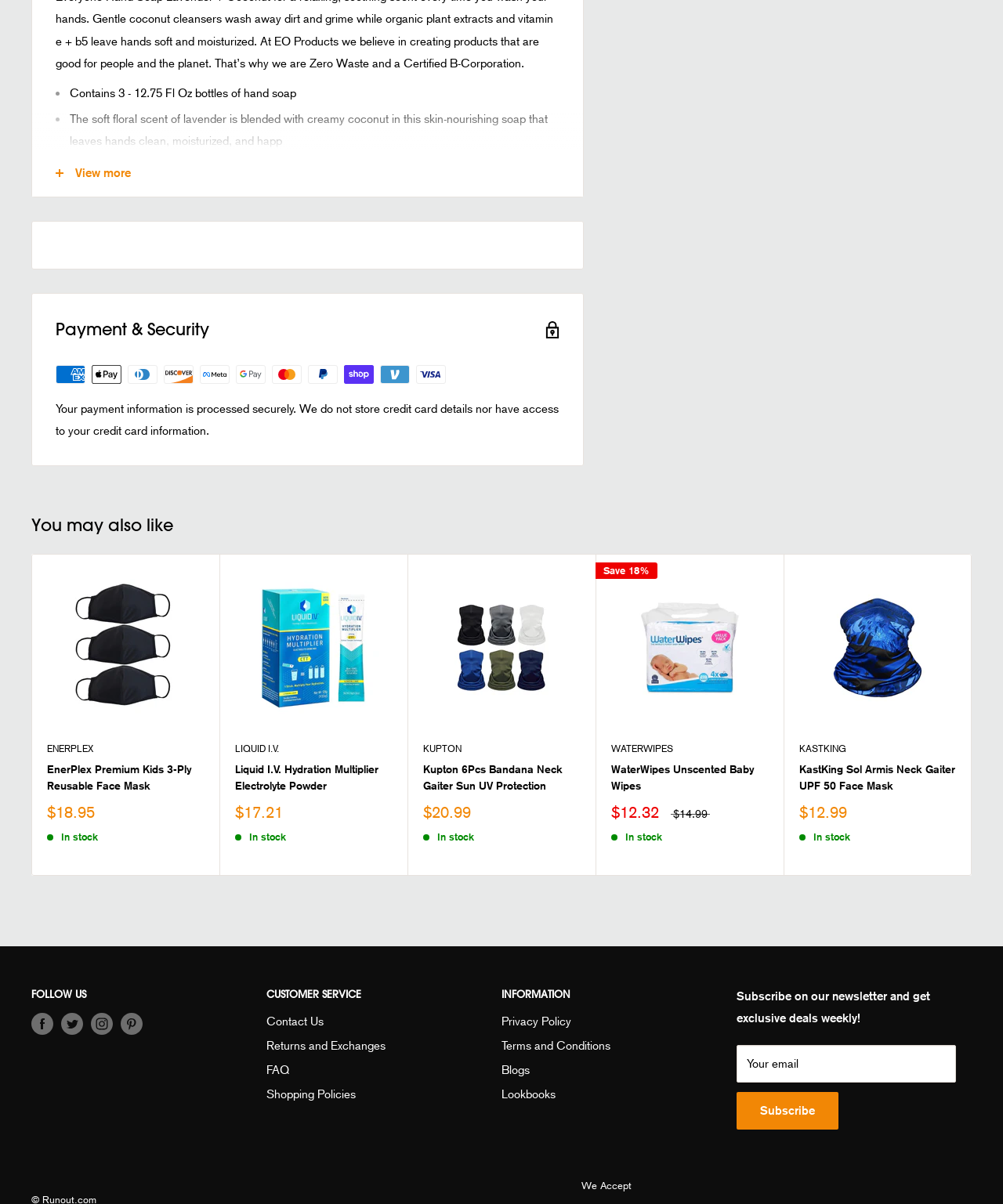Using the provided element description: "aria-label="Follow us on Twitter"", determine the bounding box coordinates of the corresponding UI element in the screenshot.

[0.061, 0.84, 0.083, 0.859]